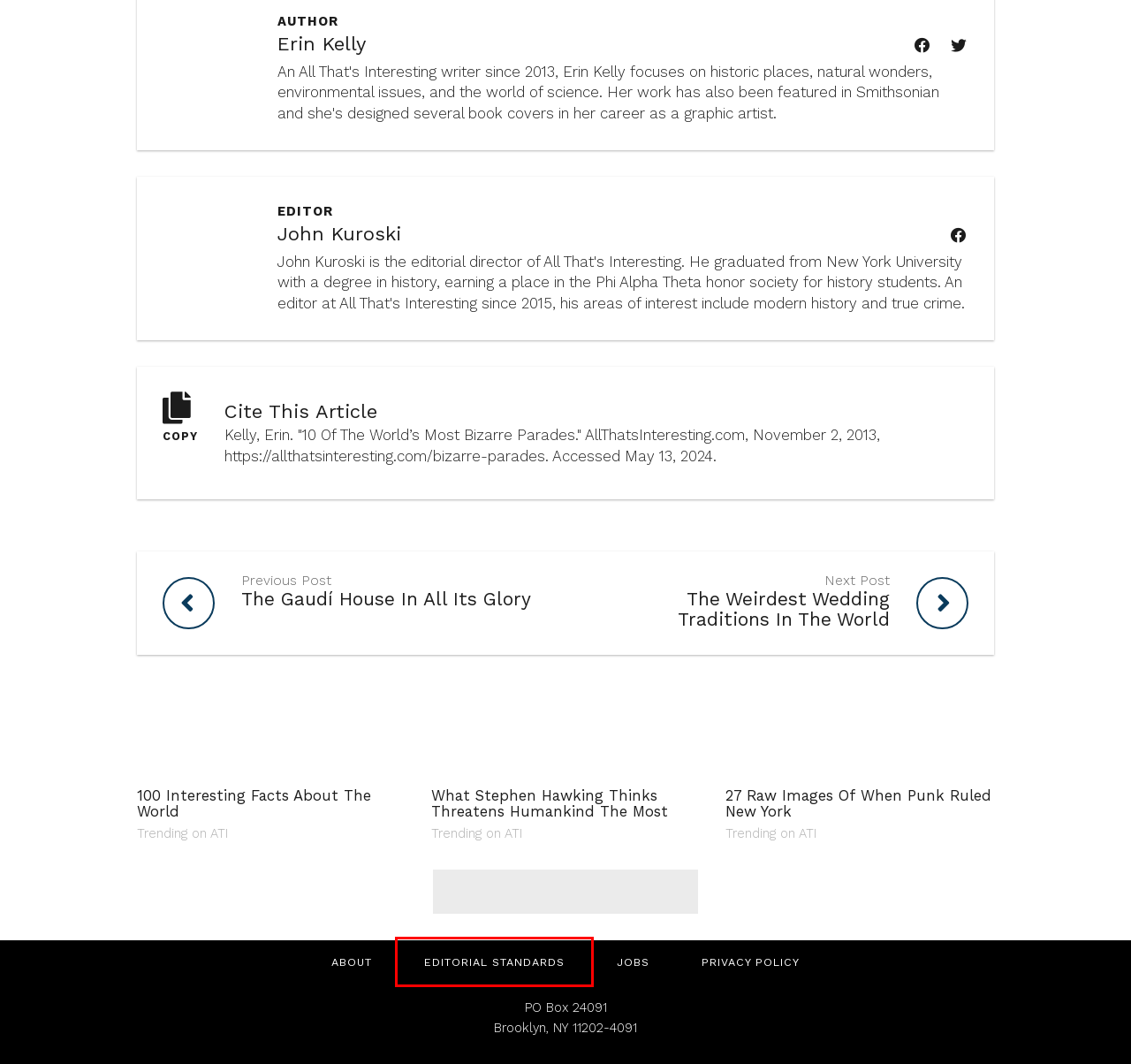Given a webpage screenshot with a red bounding box around a particular element, identify the best description of the new webpage that will appear after clicking on the element inside the red bounding box. Here are the candidates:
A. What Stephen Hawking Thinks Threatens Humankind The Most
B. The Rise Of New York's Punk Scene In Photographs
C. The Gaudí House In All Its Glory
D. Editorial Standards
E. About All That's Interesting
F. The Weirdest Wedding Traditions In The World
G. 100 Interesting Facts About The World To Blow Your Mind
H. All That Is Interesting's Privacy Policy

D